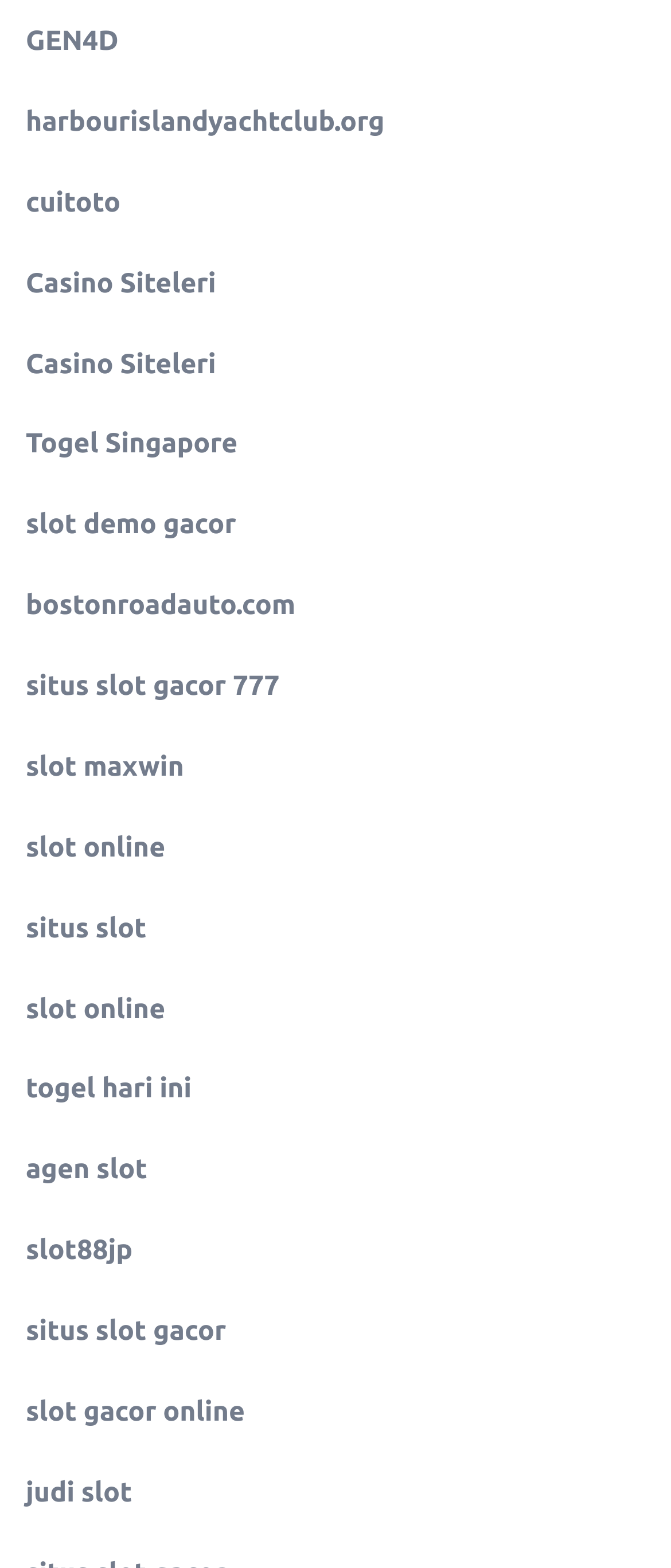Identify the bounding box coordinates for the element you need to click to achieve the following task: "explore Casino Siteleri". Provide the bounding box coordinates as four float numbers between 0 and 1, in the form [left, top, right, bottom].

[0.038, 0.171, 0.322, 0.191]